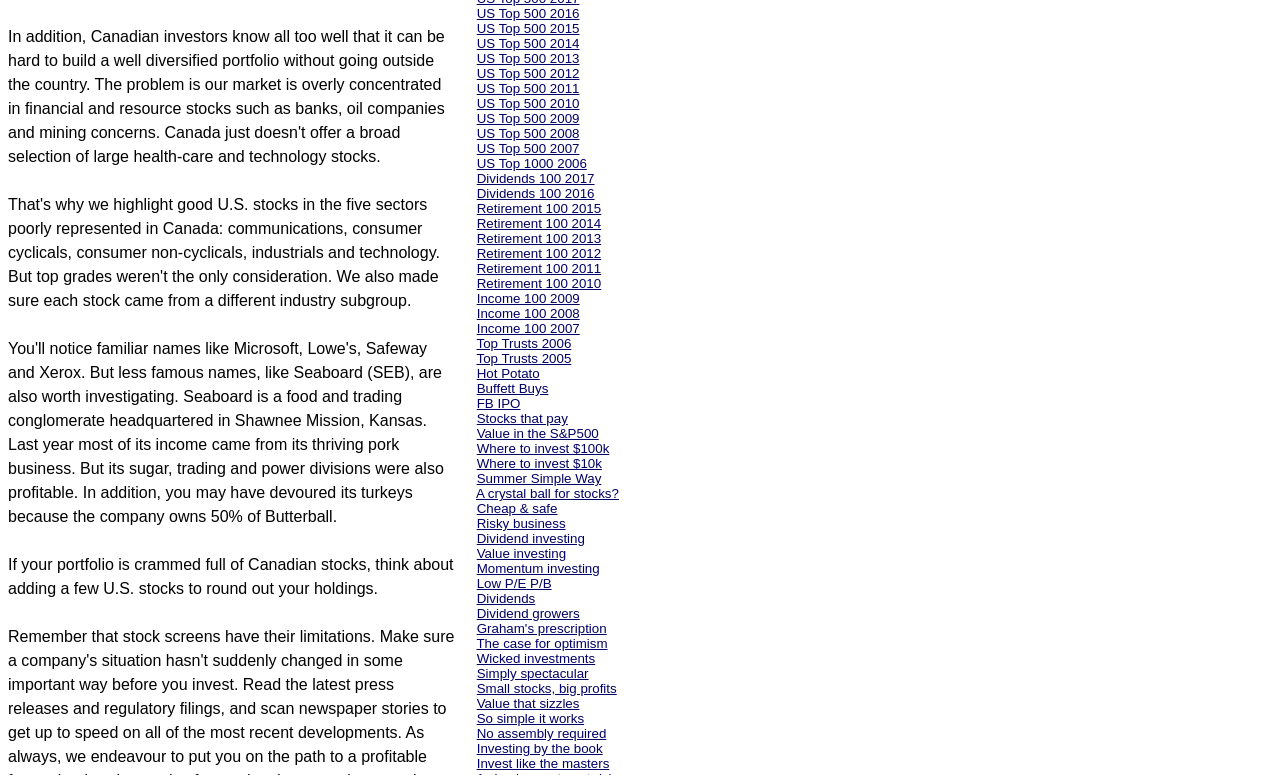Locate the bounding box coordinates of the area that needs to be clicked to fulfill the following instruction: "Follow the link to Dividends 100 2017". The coordinates should be in the format of four float numbers between 0 and 1, namely [left, top, right, bottom].

[0.372, 0.221, 0.464, 0.24]